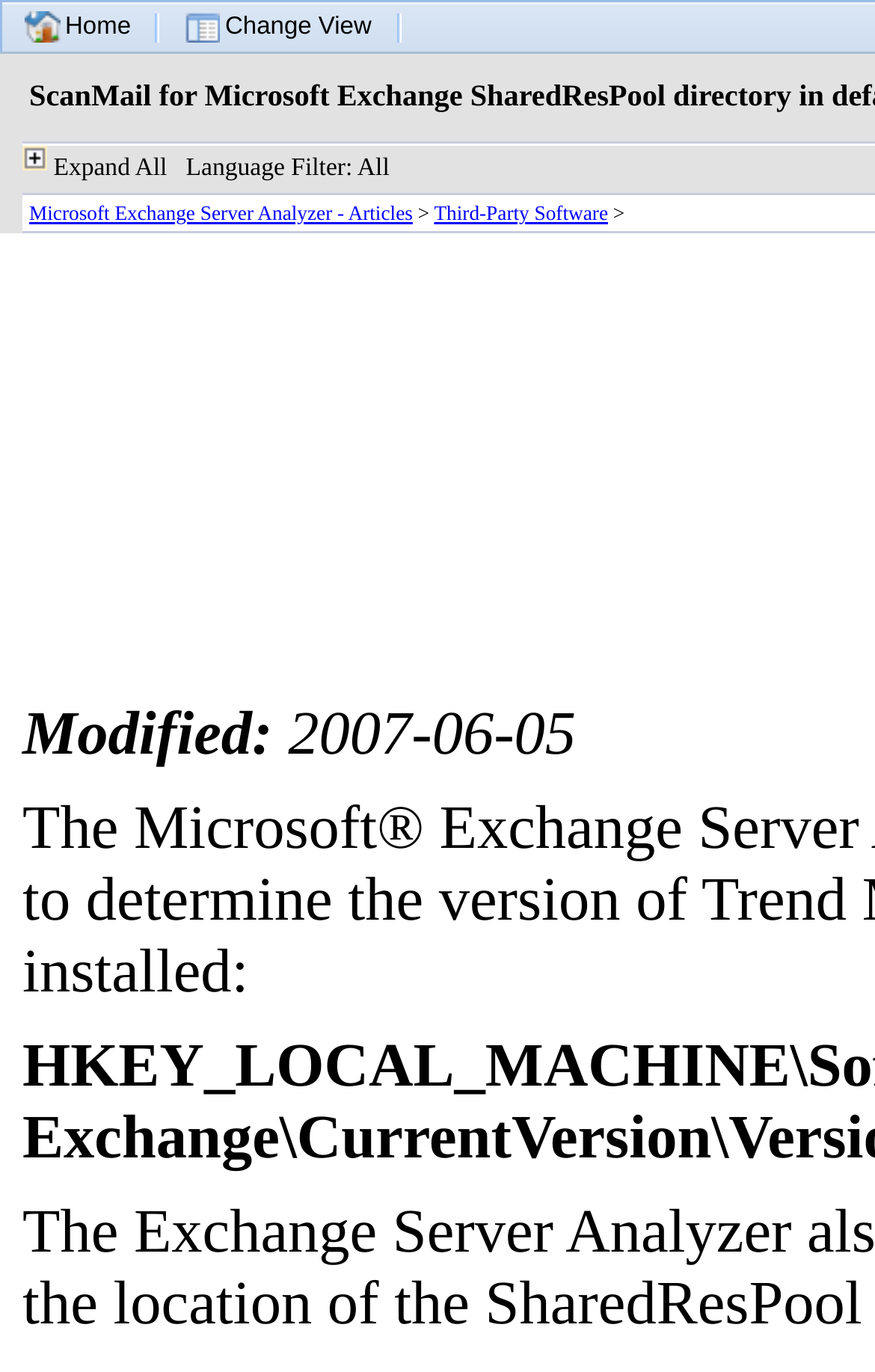How many links are on the top navigation bar?
Answer with a single word or short phrase according to what you see in the image.

3